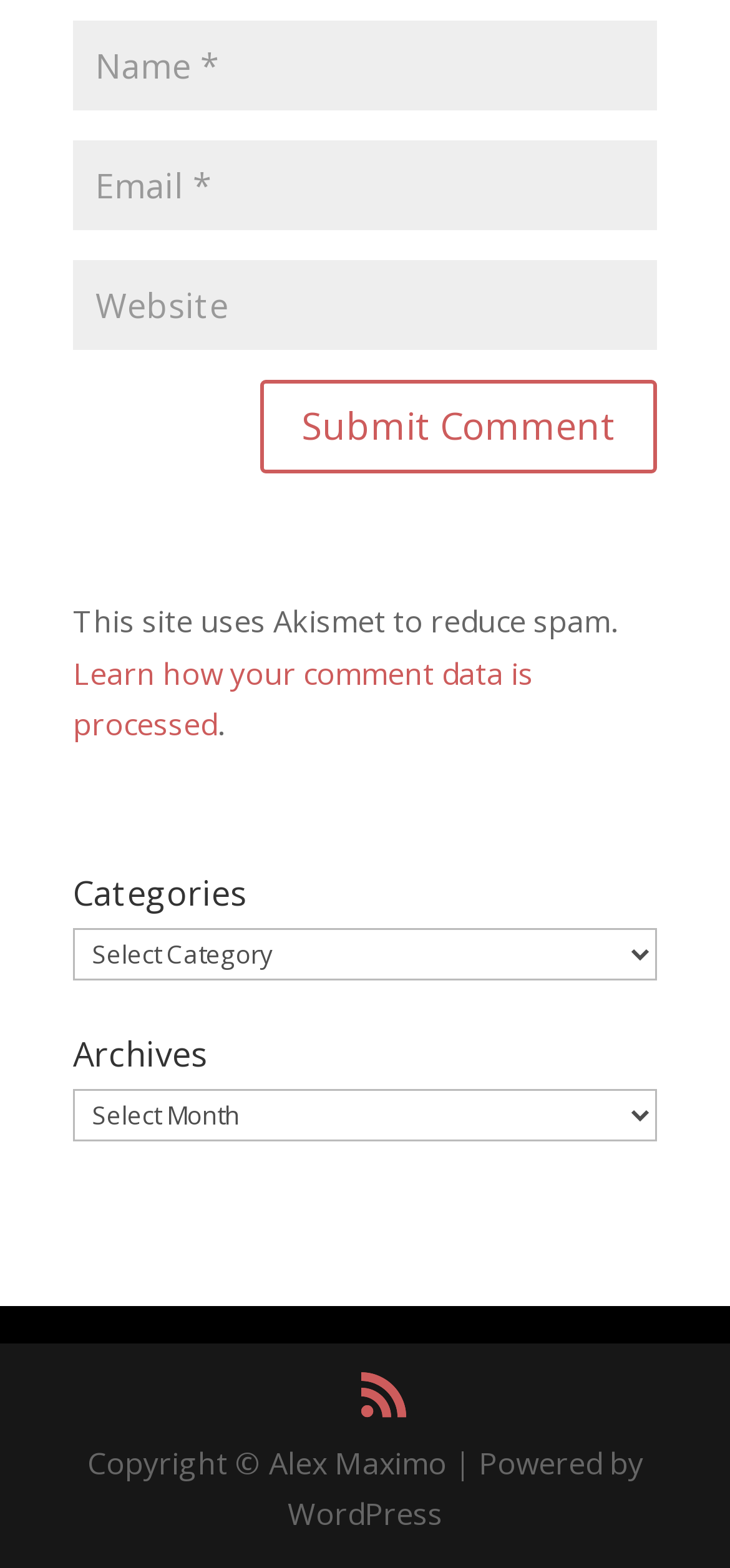Predict the bounding box of the UI element based on the description: "input value="Name *" name="author"". The coordinates should be four float numbers between 0 and 1, formatted as [left, top, right, bottom].

[0.1, 0.013, 0.9, 0.071]